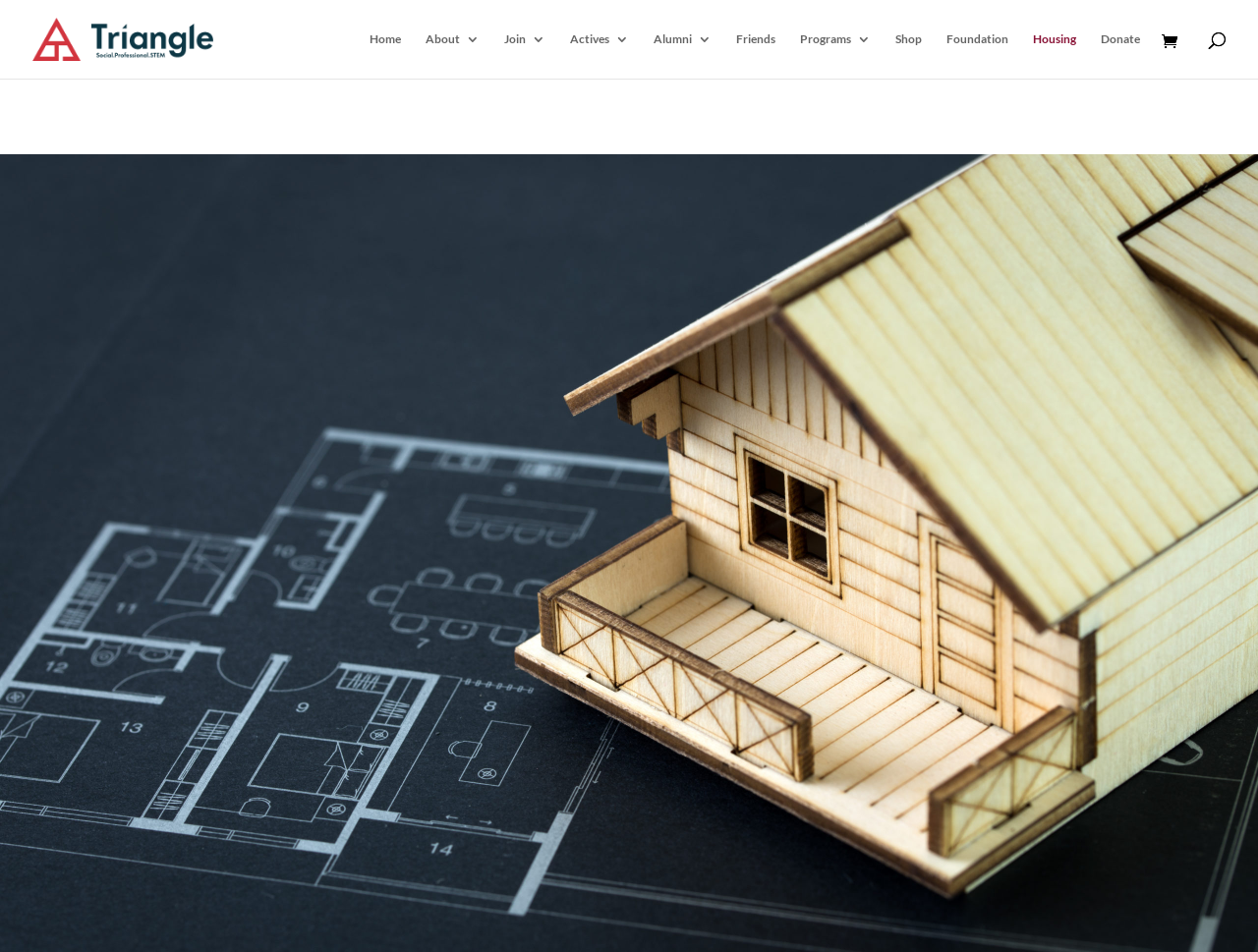Provide a one-word or one-phrase answer to the question:
What is the first link in the top navigation bar?

Home